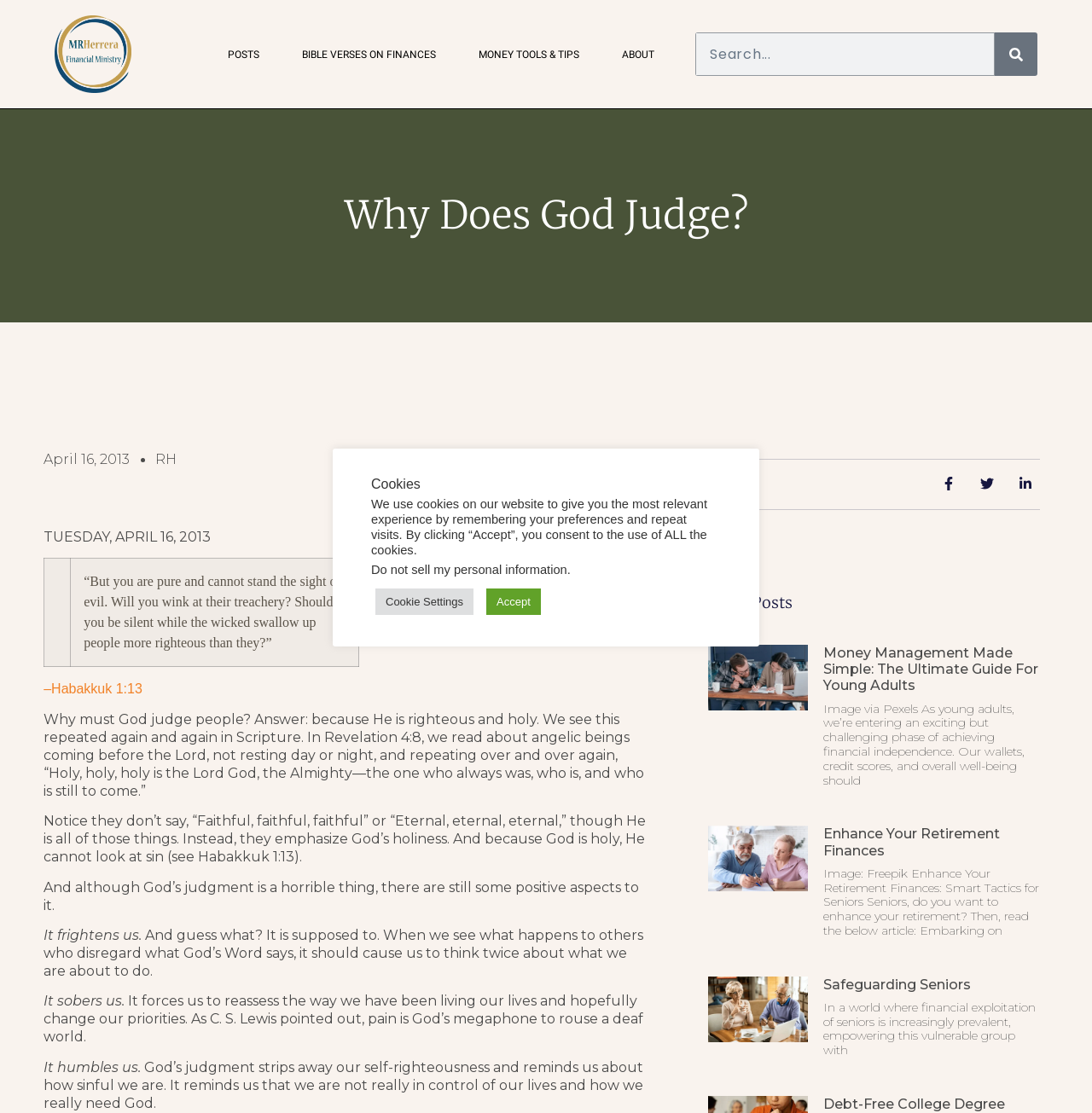Please provide the bounding box coordinates for the element that needs to be clicked to perform the following instruction: "Read the 'Why Does God Judge?' article". The coordinates should be given as four float numbers between 0 and 1, i.e., [left, top, right, bottom].

[0.315, 0.168, 0.685, 0.22]